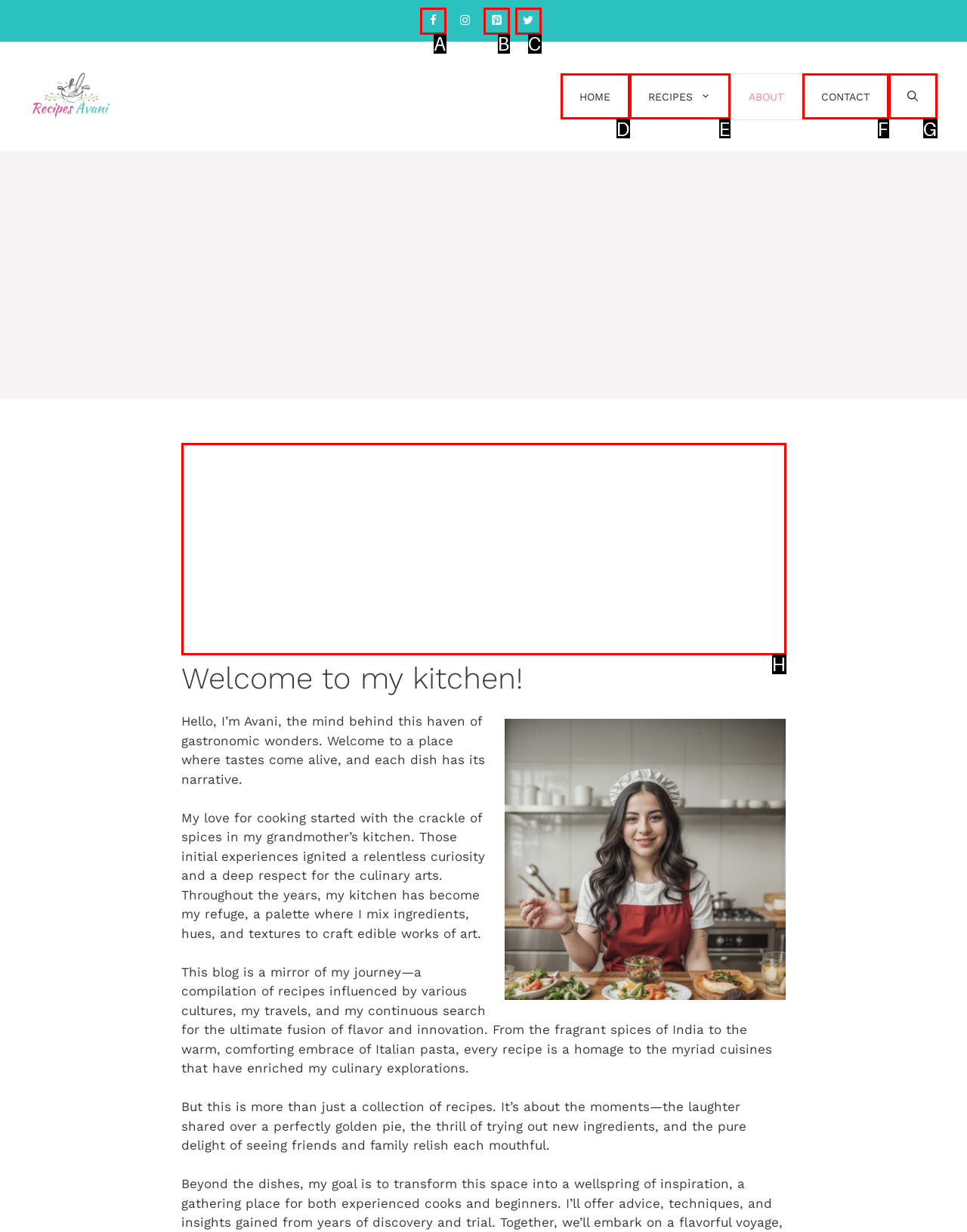Select the letter that corresponds to the description: aria-label="Facebook" title="Facebook". Provide your answer using the option's letter.

A